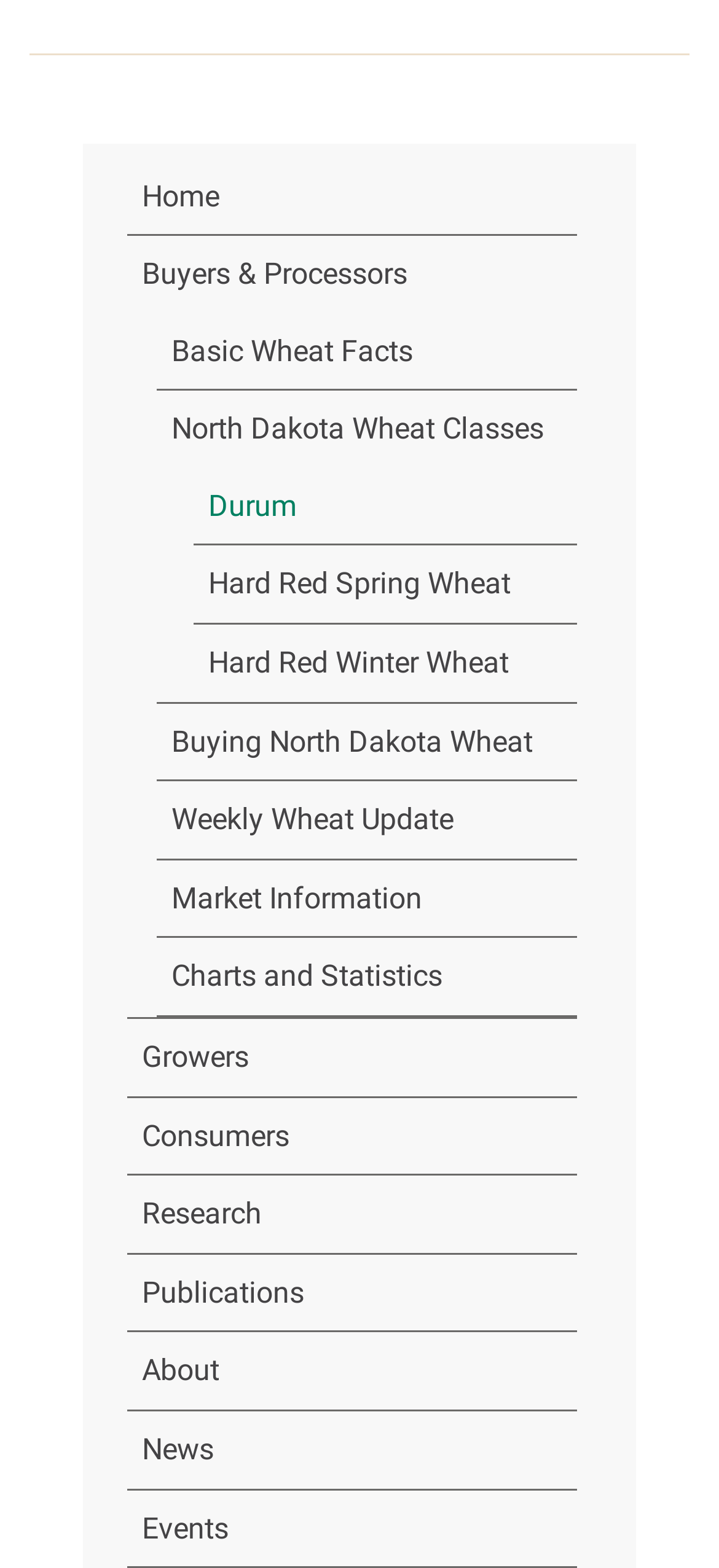Please answer the following question using a single word or phrase: 
What is the second link under the 'Growers' category?

Not available